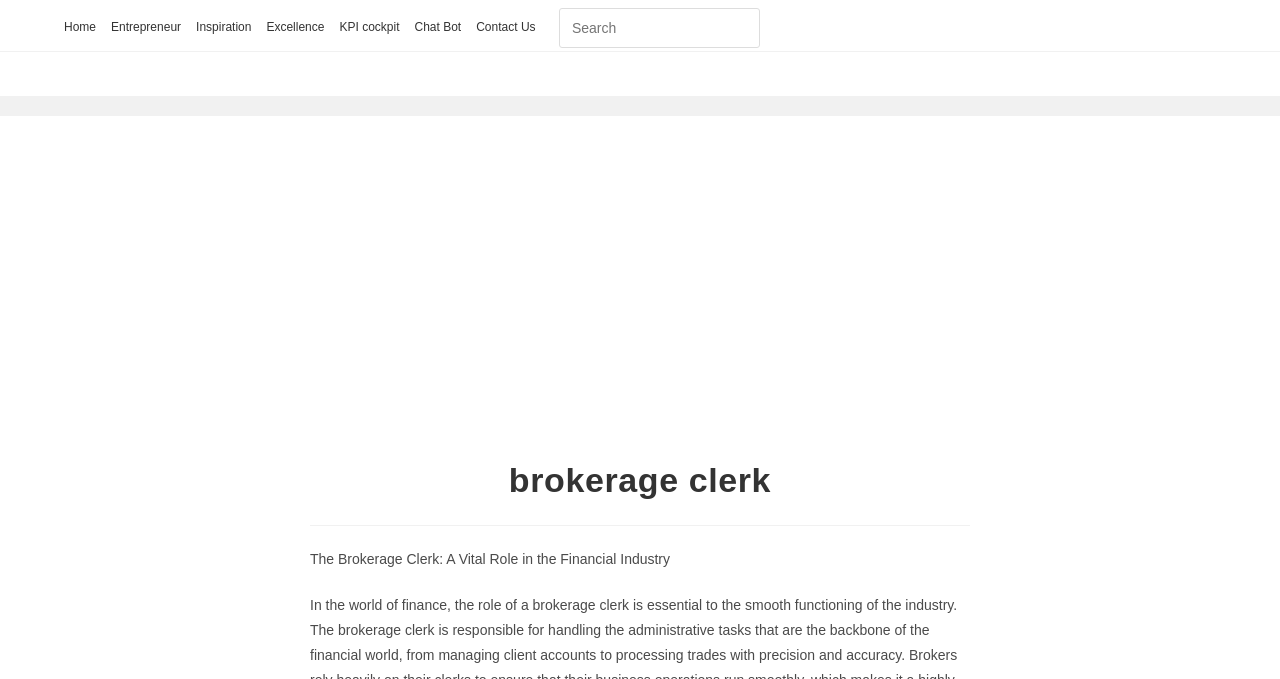Use the information in the screenshot to answer the question comprehensively: What is the purpose of the search bar?

The search bar is intended to allow users to search for specific content within the website, as indicated by the placeholder text 'Insert search query' and the 'Submit your search' button.